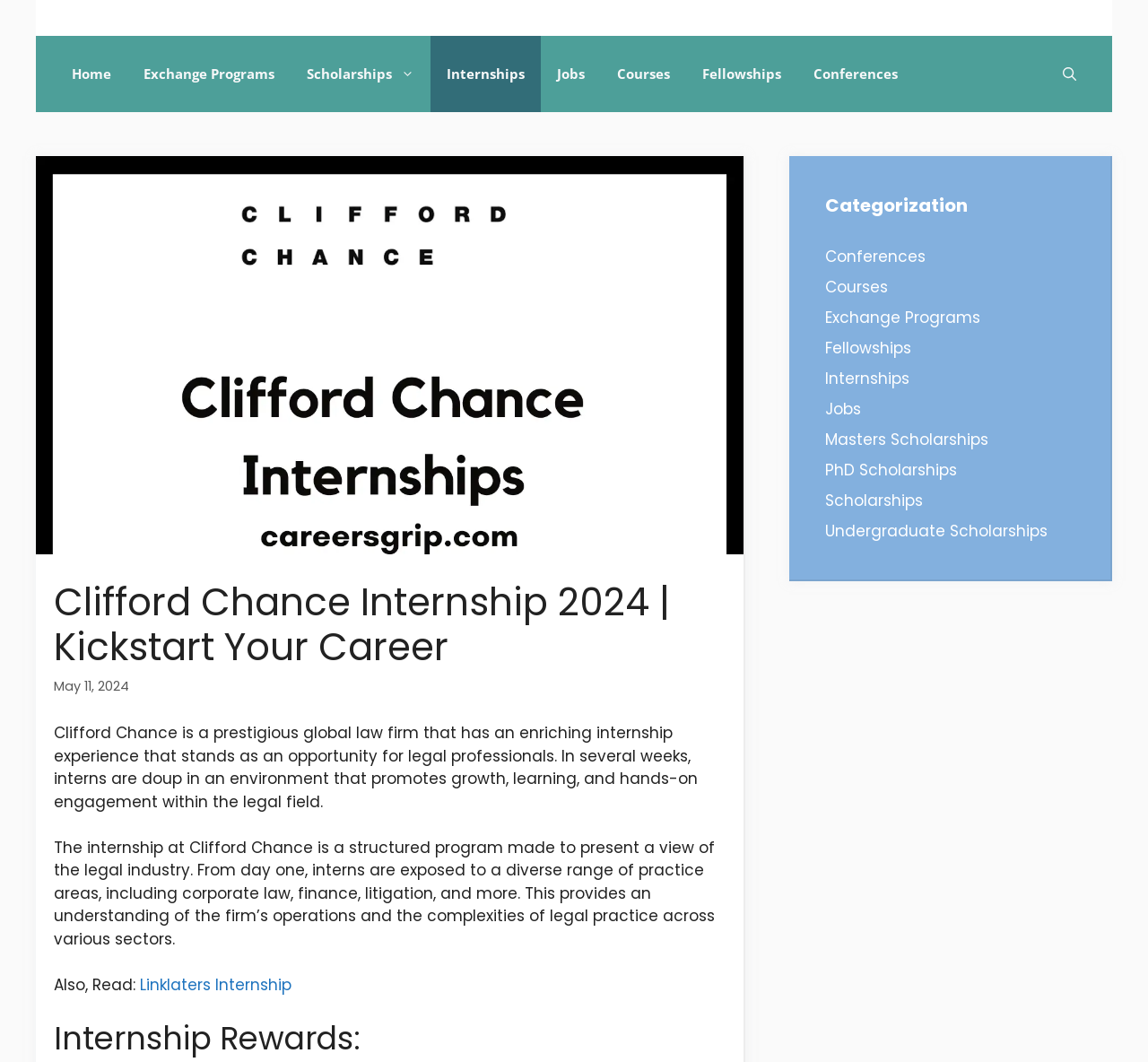Is there a specific date mentioned on the webpage?
Carefully analyze the image and provide a thorough answer to the question.

The webpage mentions a specific date, May 11, 2024, which is likely related to the internship program or application deadline.